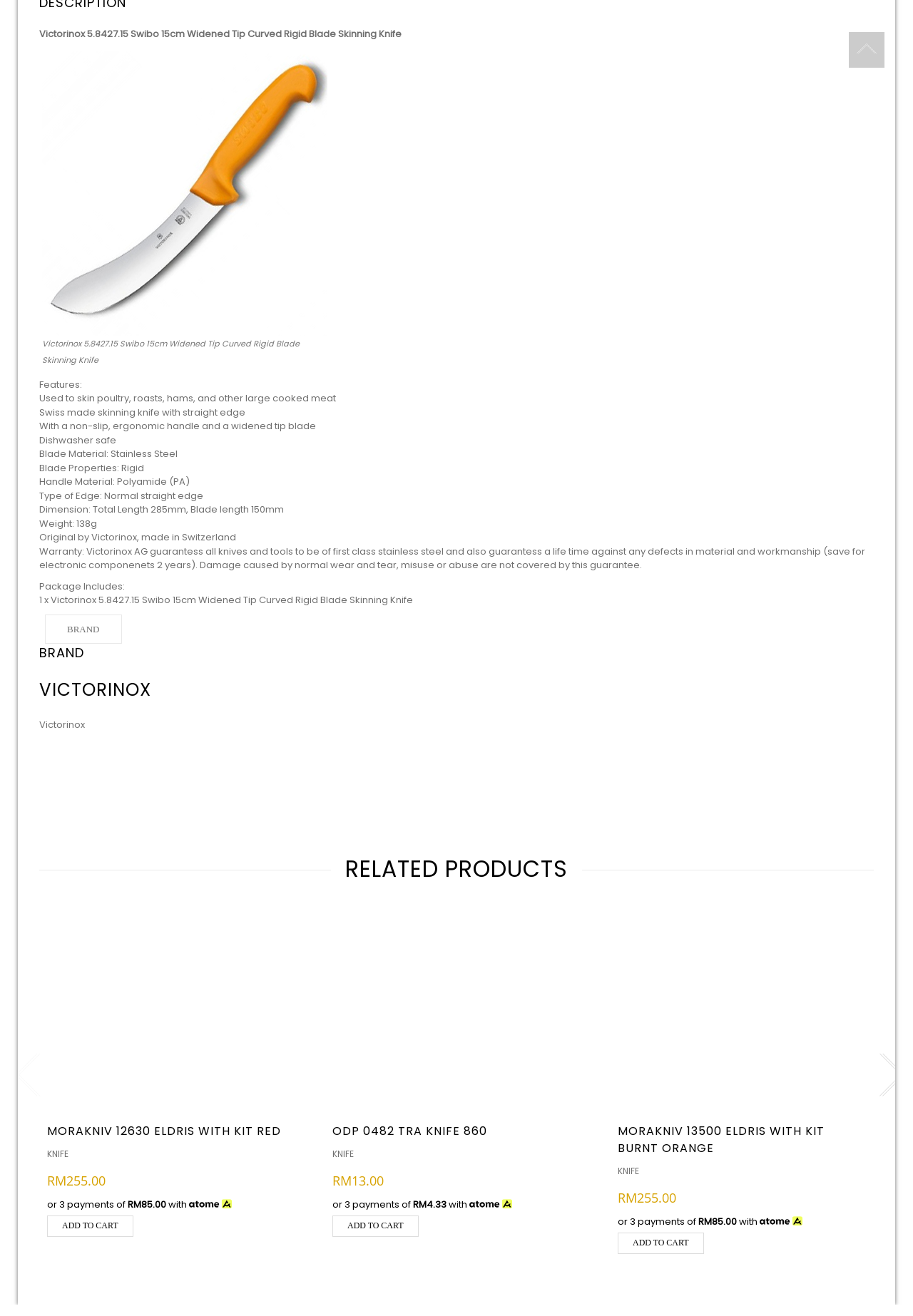Please identify the bounding box coordinates of the element that needs to be clicked to perform the following instruction: "Click on the brand 'Victorinox'".

[0.043, 0.591, 0.16, 0.601]